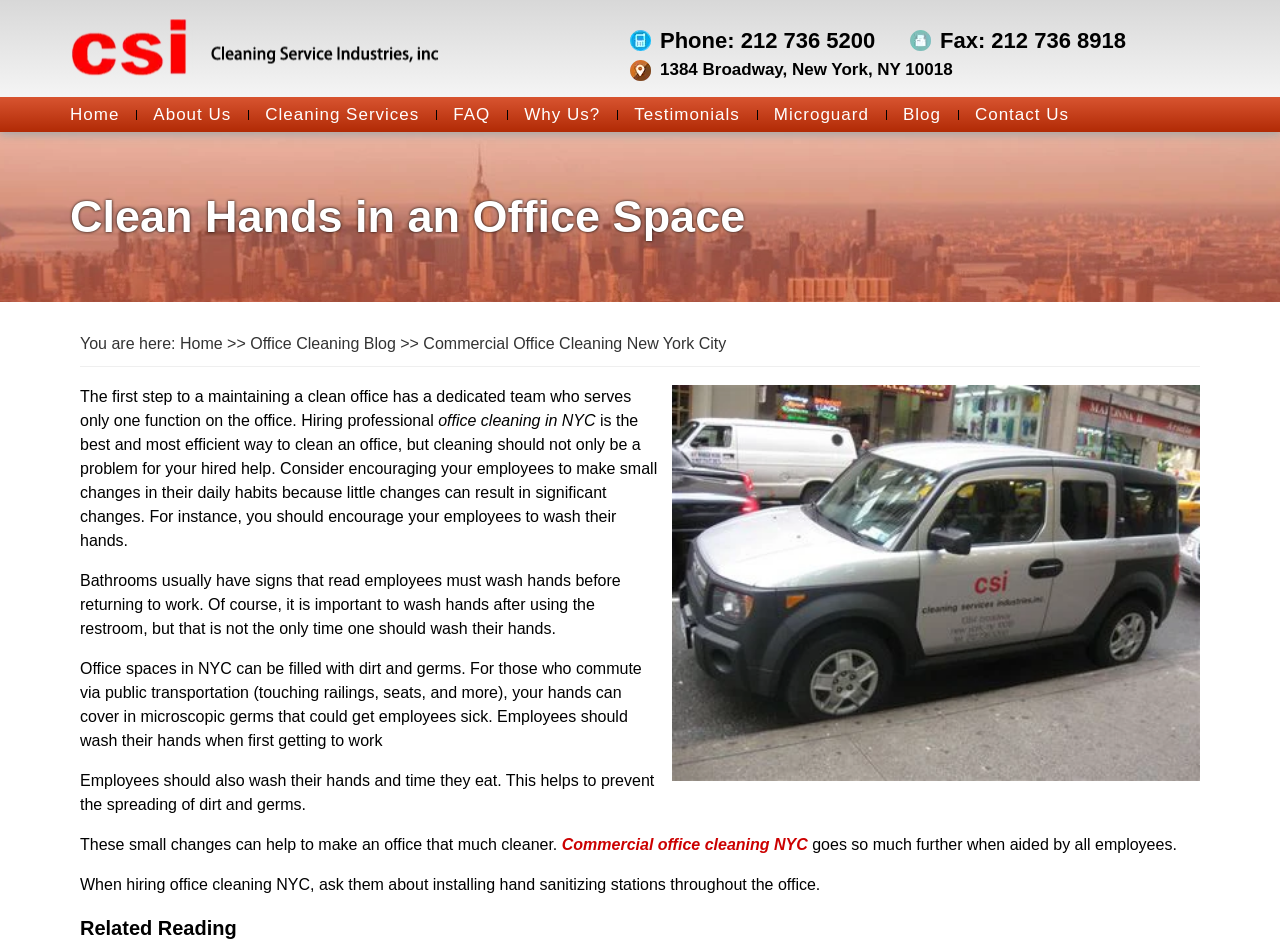Identify the coordinates of the bounding box for the element that must be clicked to accomplish the instruction: "Click the 'Commercial office cleaning NYC' link".

[0.439, 0.882, 0.631, 0.9]